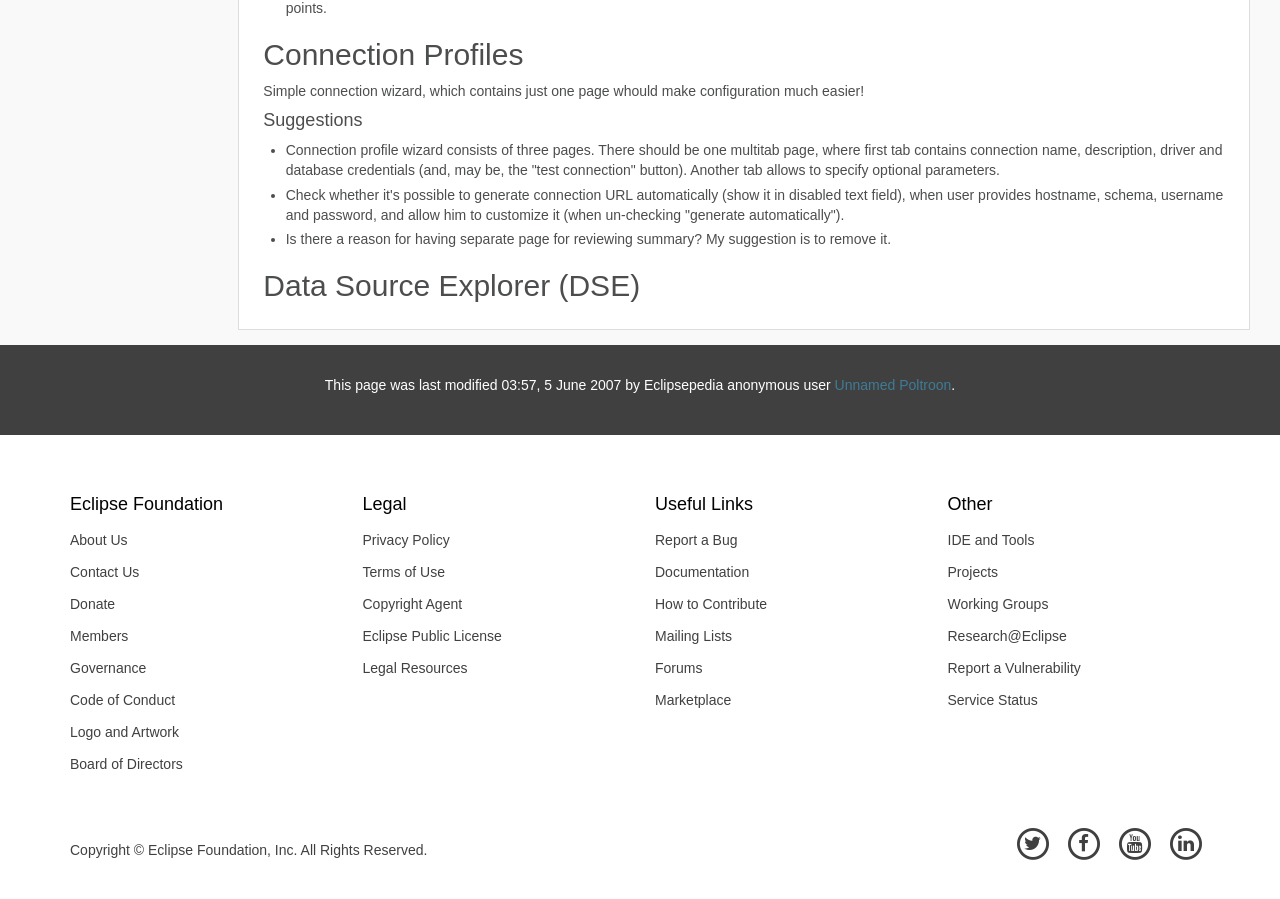Please find the bounding box coordinates of the clickable region needed to complete the following instruction: "Click the 'Service Status' link". The bounding box coordinates must consist of four float numbers between 0 and 1, i.e., [left, top, right, bottom].

[0.729, 0.761, 0.945, 0.797]